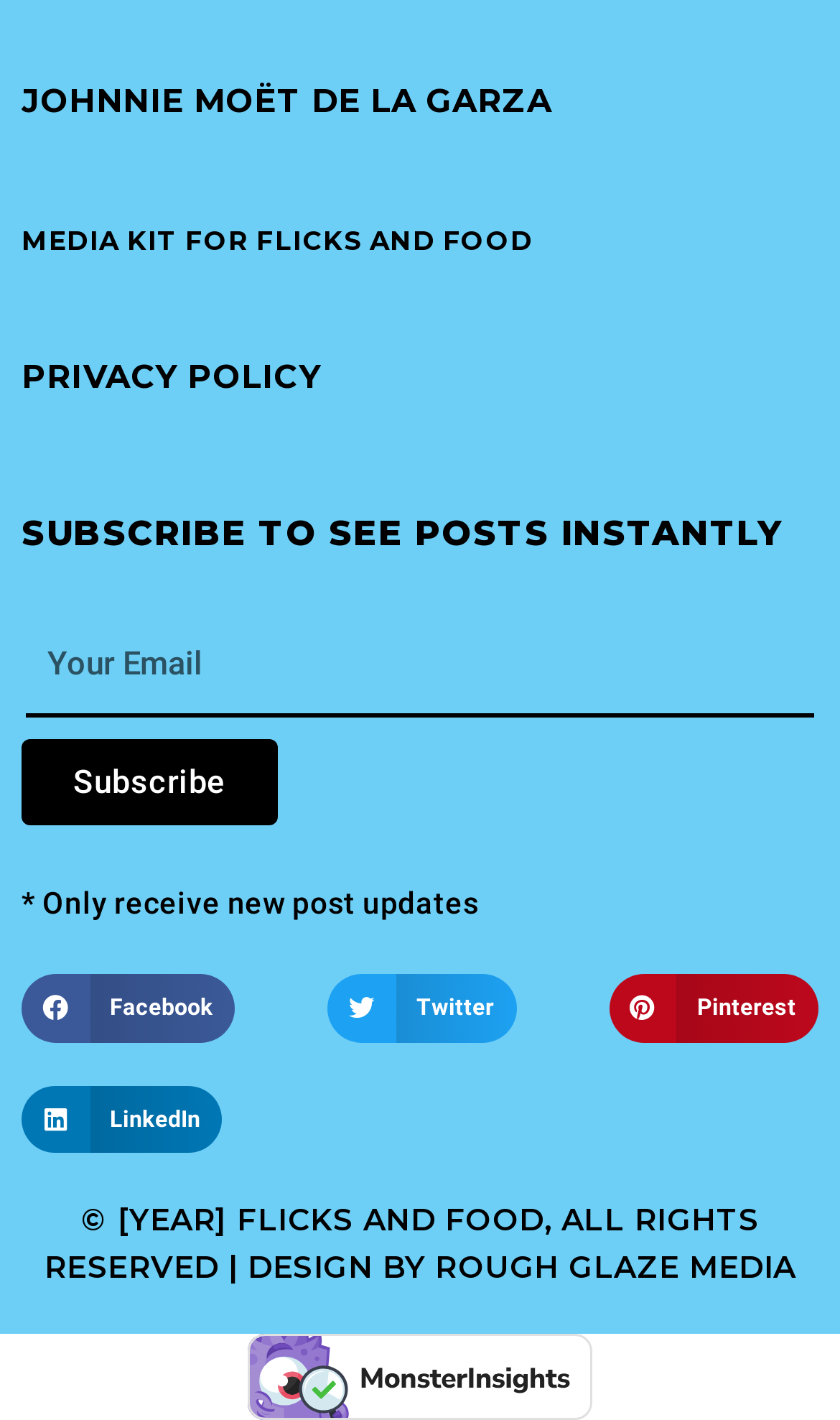What is the name of the person mentioned at the top?
From the details in the image, answer the question comprehensively.

The name 'JOHNNIE MOËT DE LA GARZA' is mentioned at the top of the webpage, which suggests that it might be the name of the author or the owner of the website.